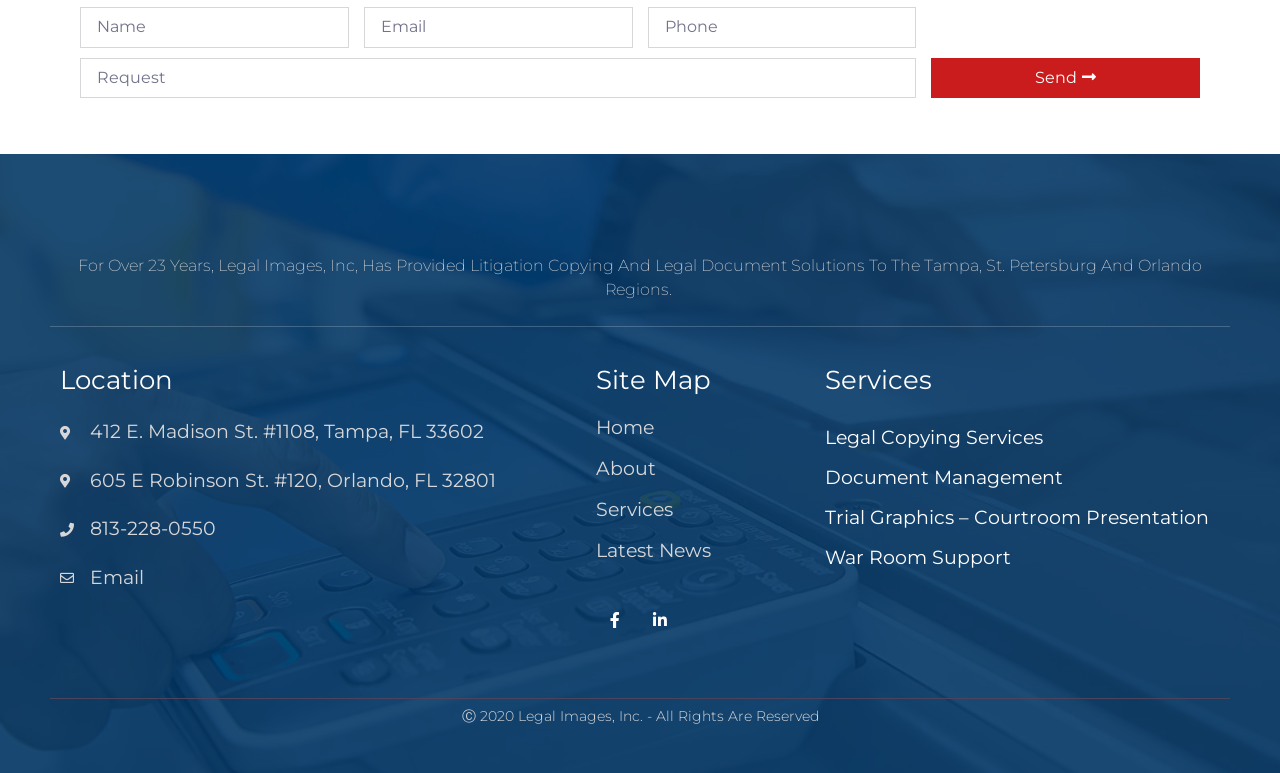What is the copyright year?
Refer to the image and give a detailed answer to the question.

The copyright year can be found in the heading element that reads 'Ⓒ 2020 Legal Images, Inc. - All Rights Are Reserved'.